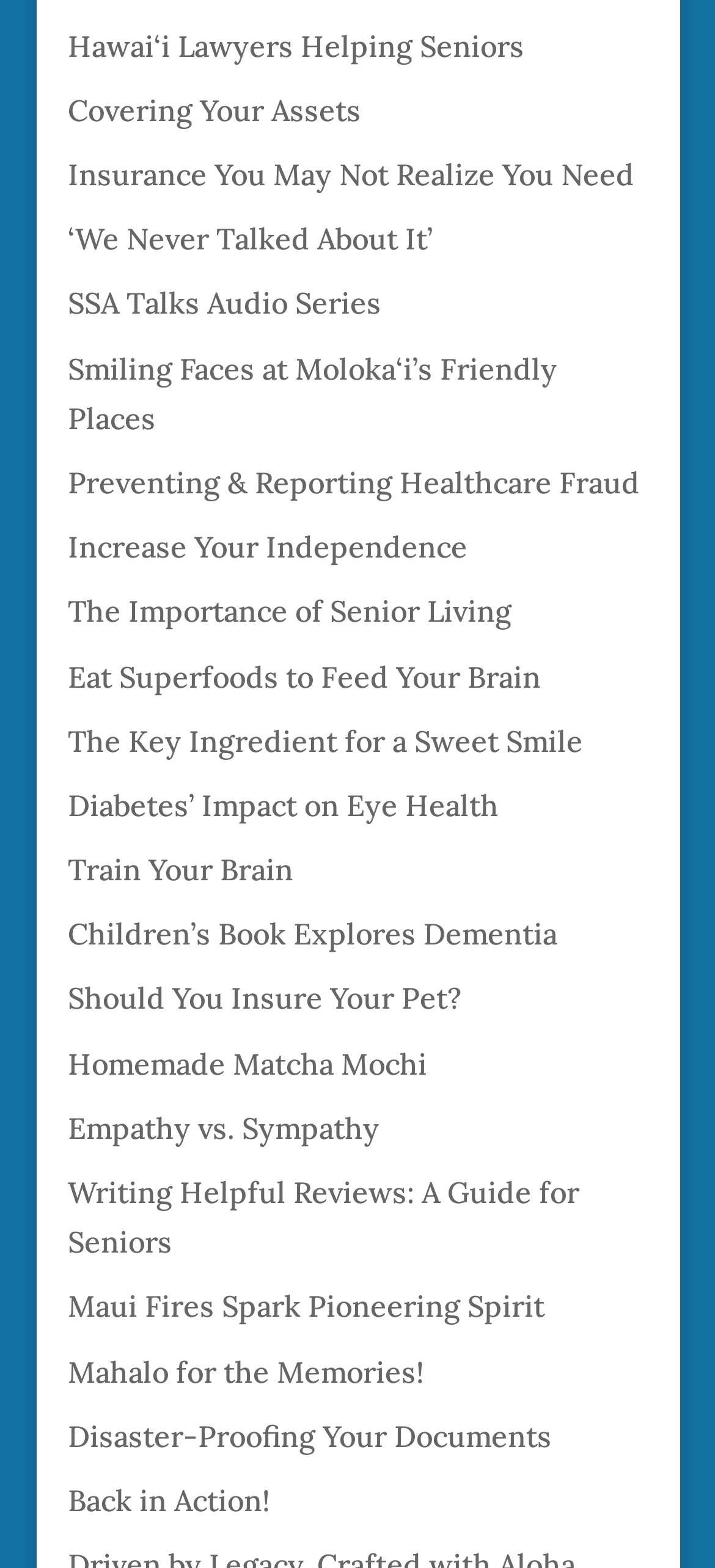Find the bounding box coordinates of the area that needs to be clicked in order to achieve the following instruction: "Read 'Insurance You May Not Realize You Need'". The coordinates should be specified as four float numbers between 0 and 1, i.e., [left, top, right, bottom].

[0.095, 0.099, 0.887, 0.123]